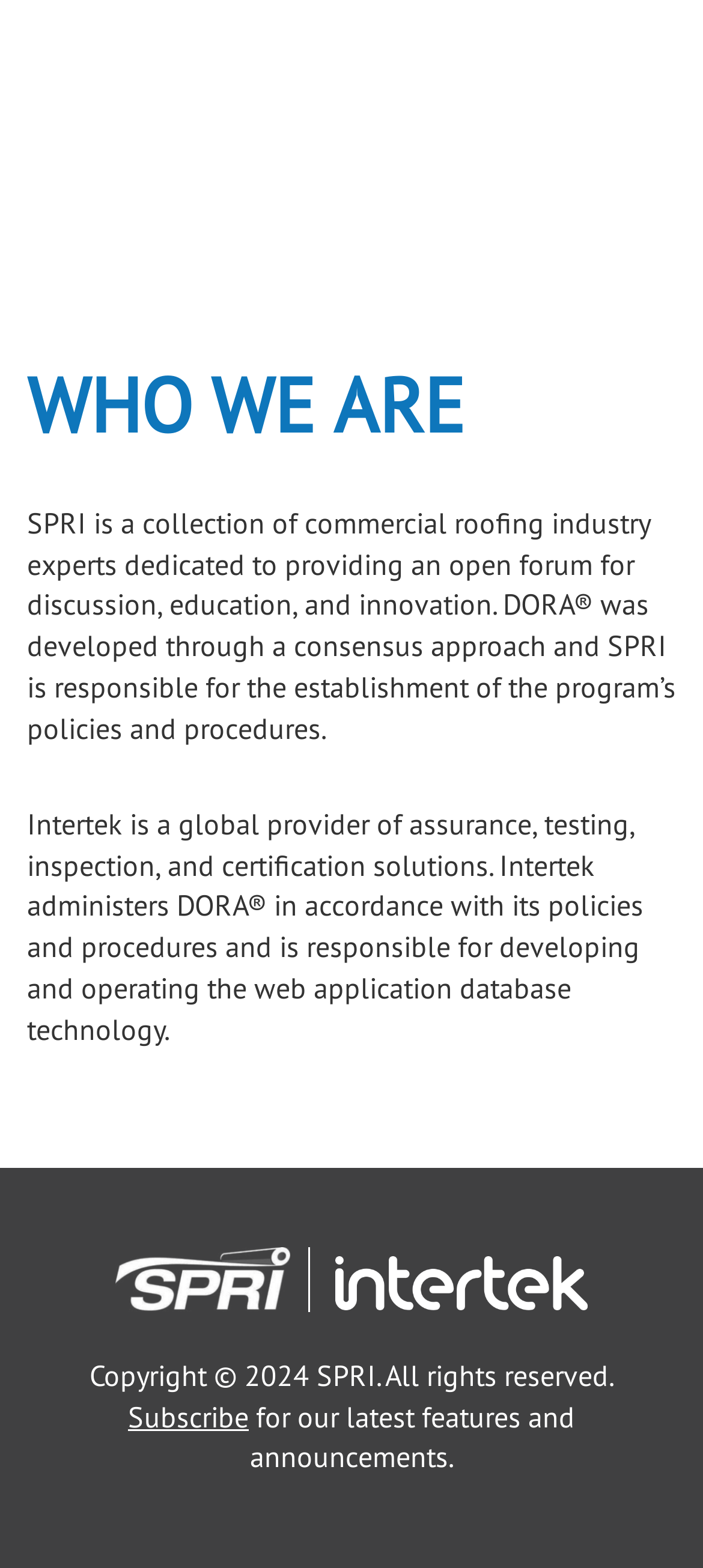What can you subscribe to?
Answer the question with as much detail as possible.

The link with ID 258 says 'Subscribe', and the adjacent StaticText element with ID 259 explains that it is for subscribing to the latest features and announcements.